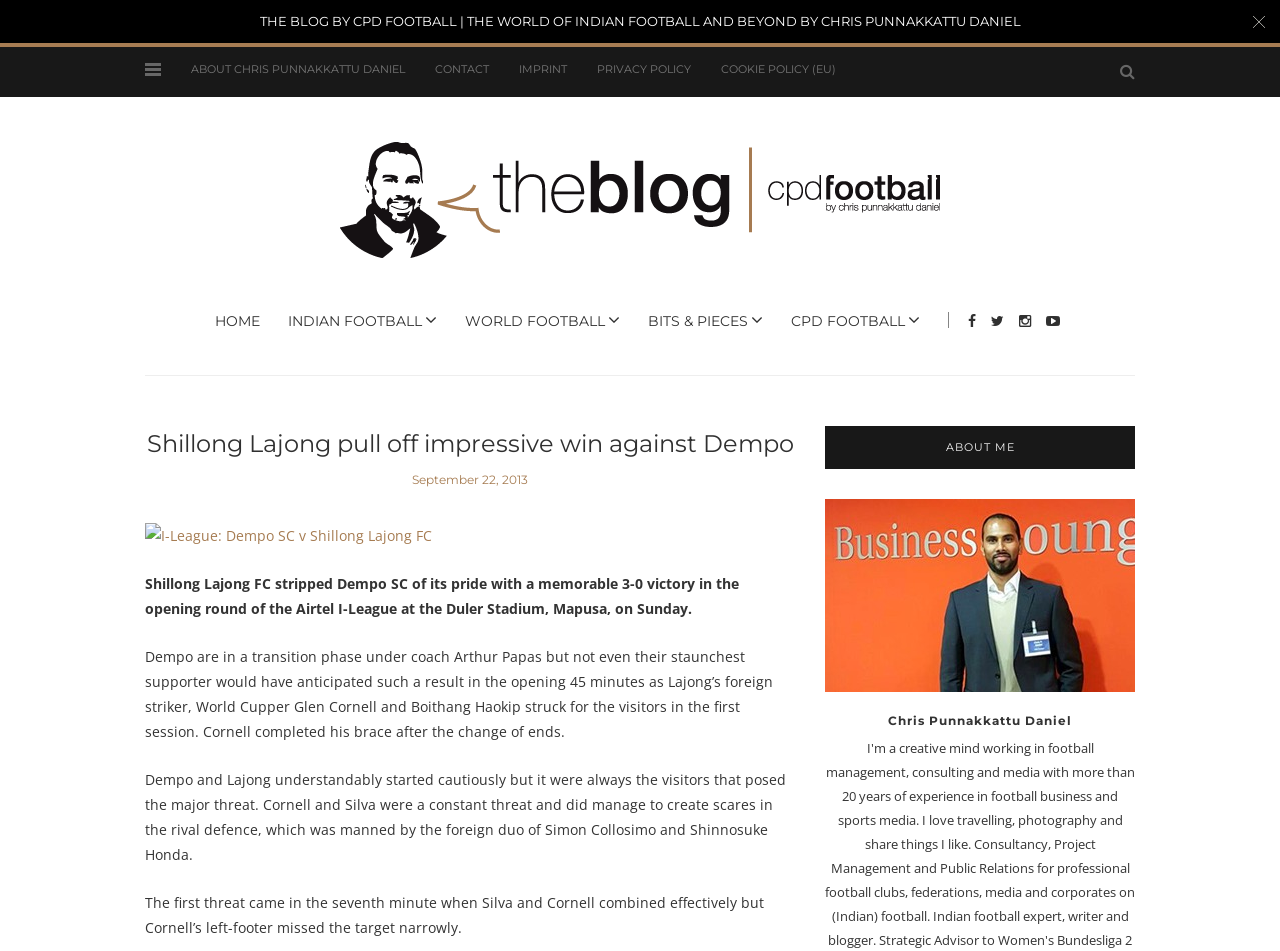Respond to the question below with a single word or phrase:
What is the name of the football team that won against Dempo SC?

Shillong Lajong FC